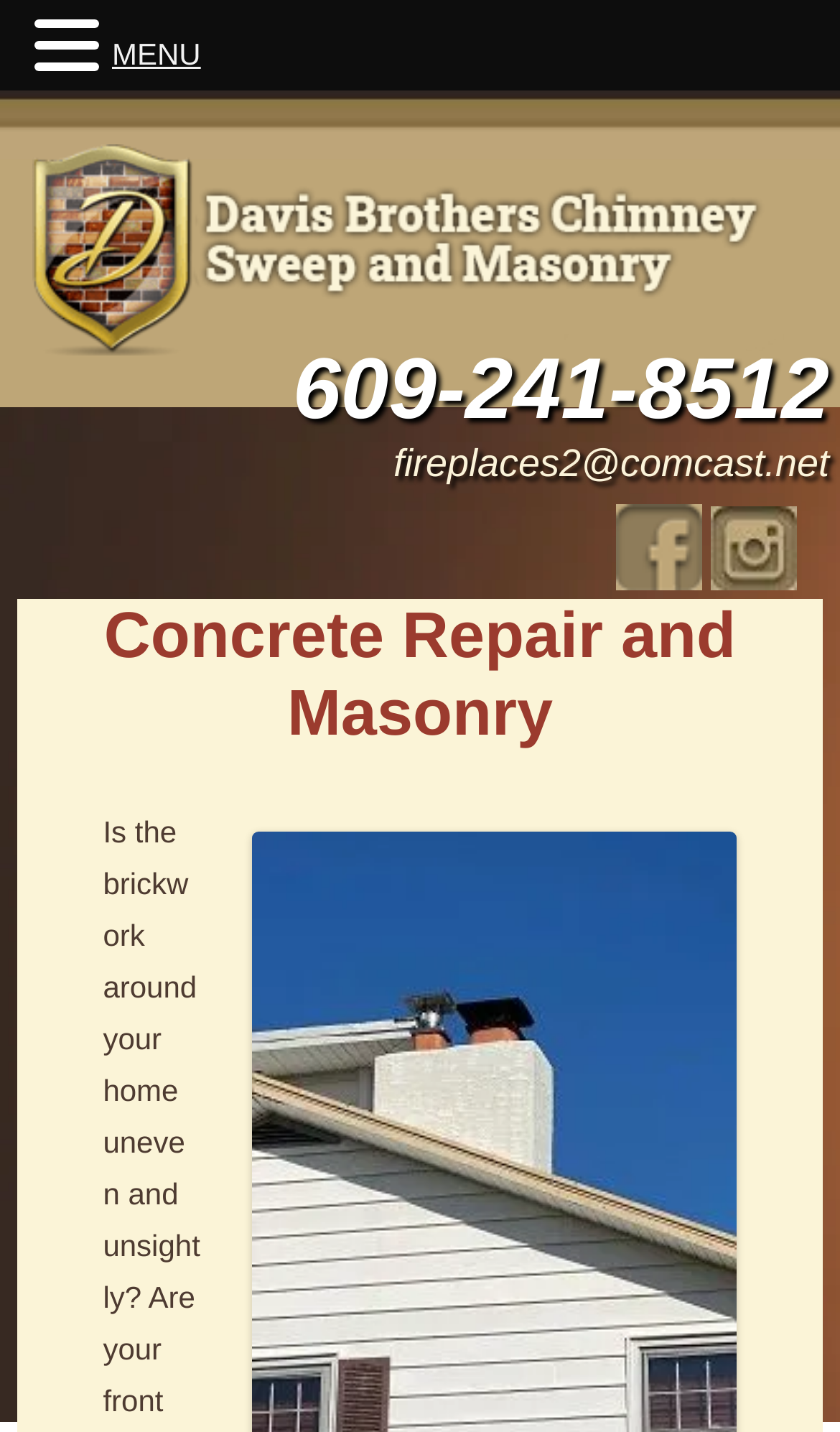Give a concise answer using one word or a phrase to the following question:
What is the text on the menu button?

MENU